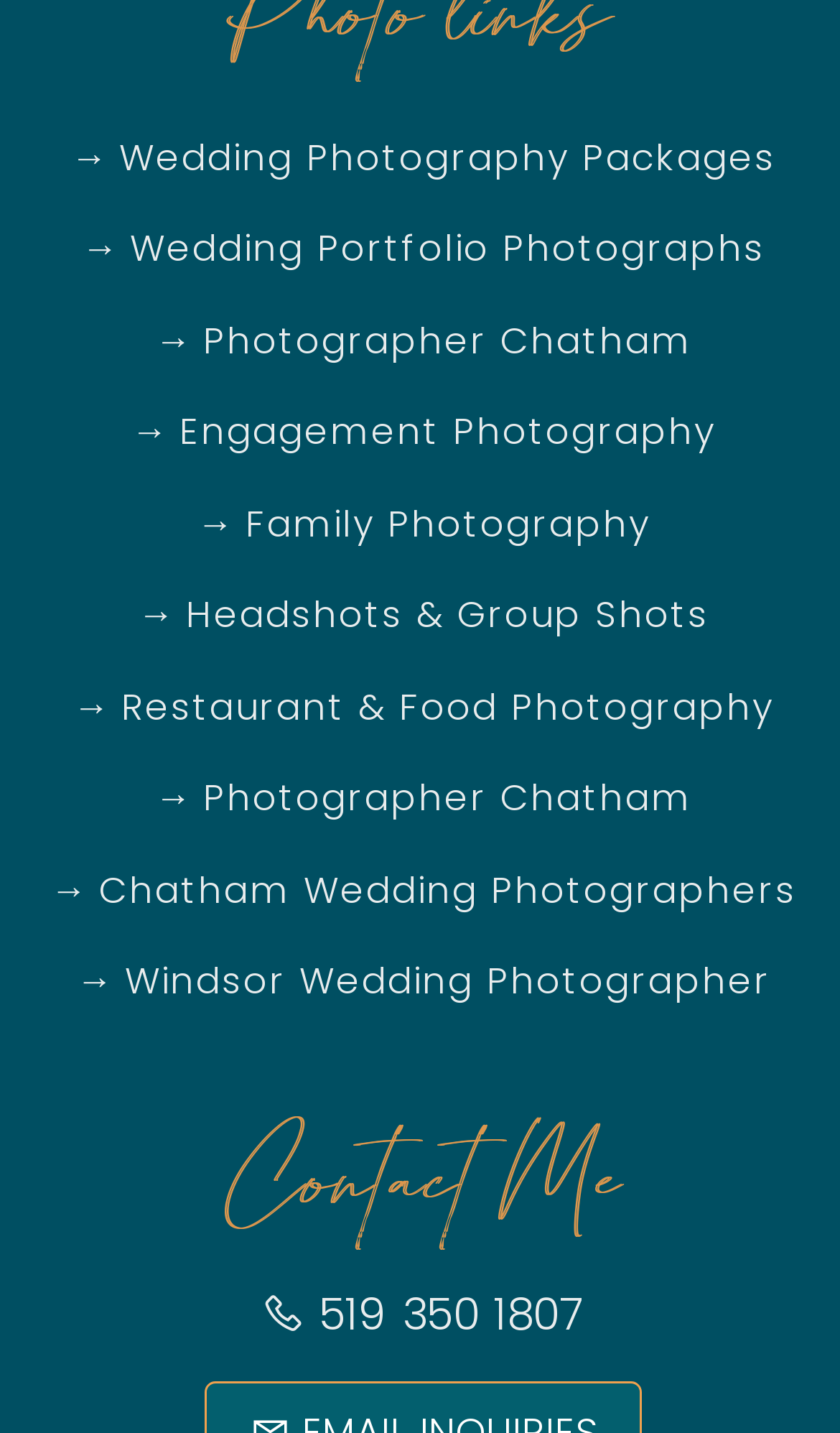Please give a succinct answer to the question in one word or phrase:
How many types of photography are listed?

8